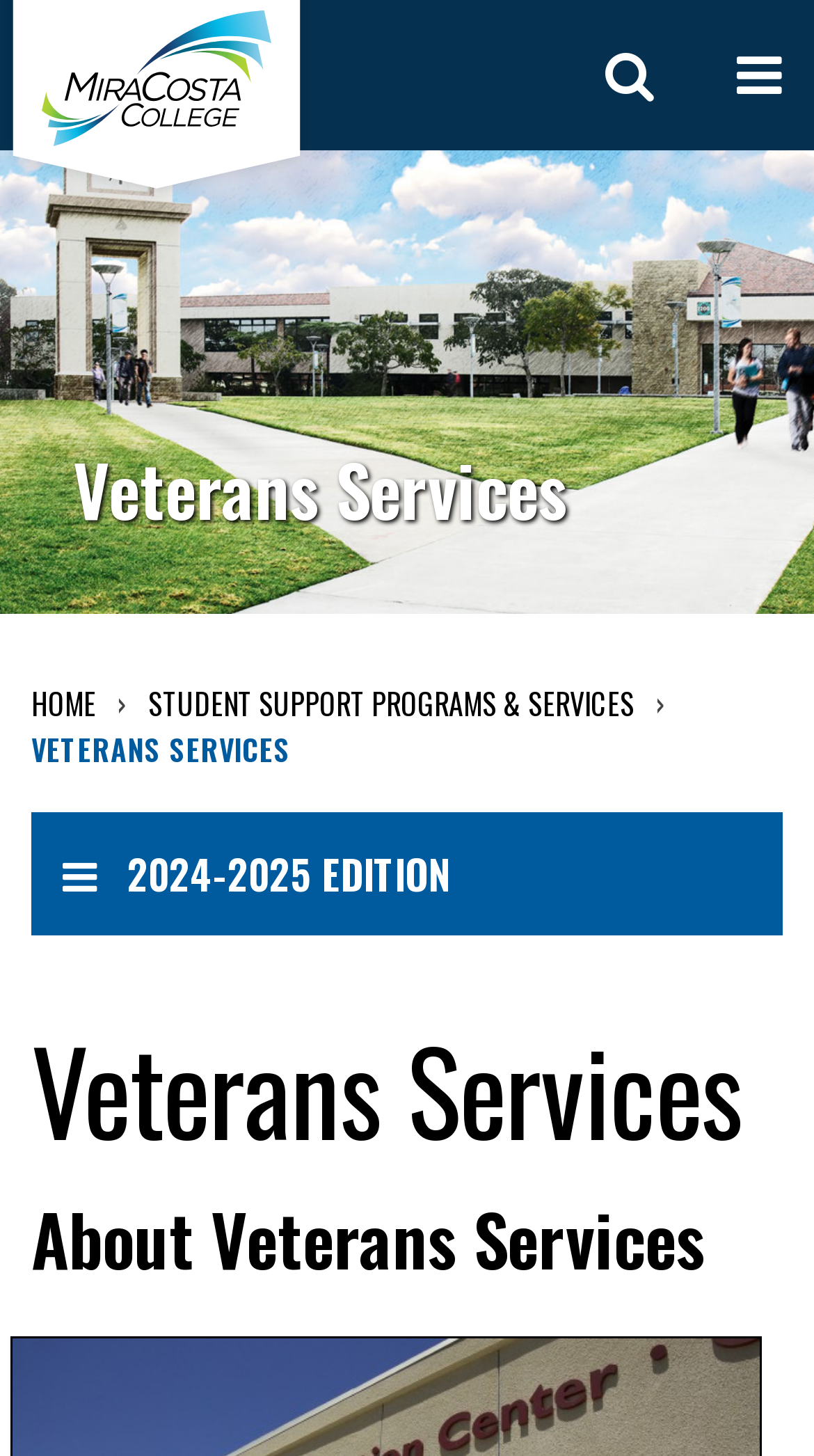What is the current section of the webpage?
Refer to the image and provide a thorough answer to the question.

The current section of the webpage can be determined by looking at the breadcrumbs navigation at the top of the webpage, which shows the path 'HOME > STUDENT SUPPORT PROGRAMS & SERVICES > VETERANS SERVICES'. This indicates that the current section is 'Veterans Services'.